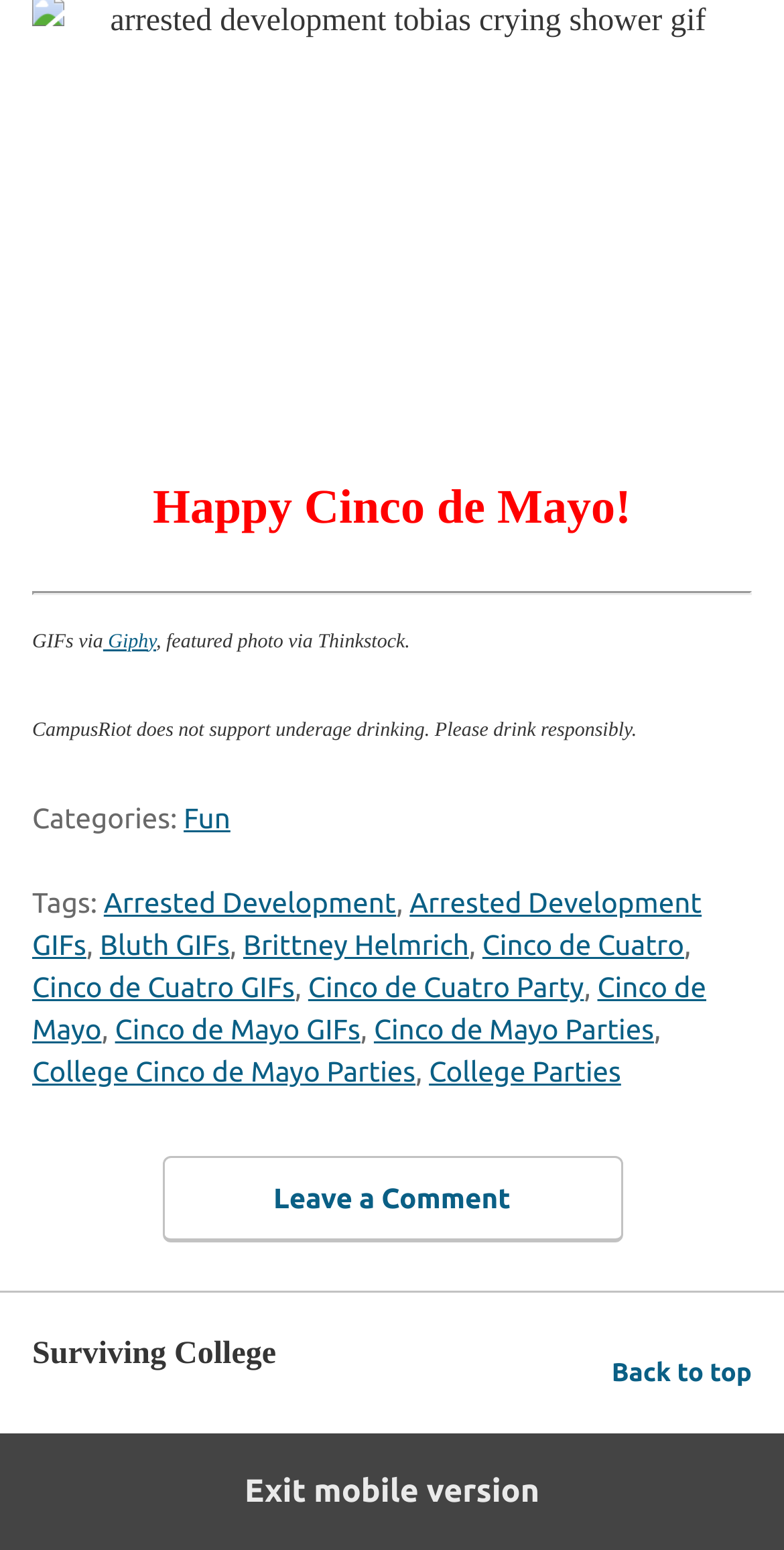Can you find the bounding box coordinates for the element to click on to achieve the instruction: "Go to 'Fun' category"?

[0.234, 0.517, 0.294, 0.538]